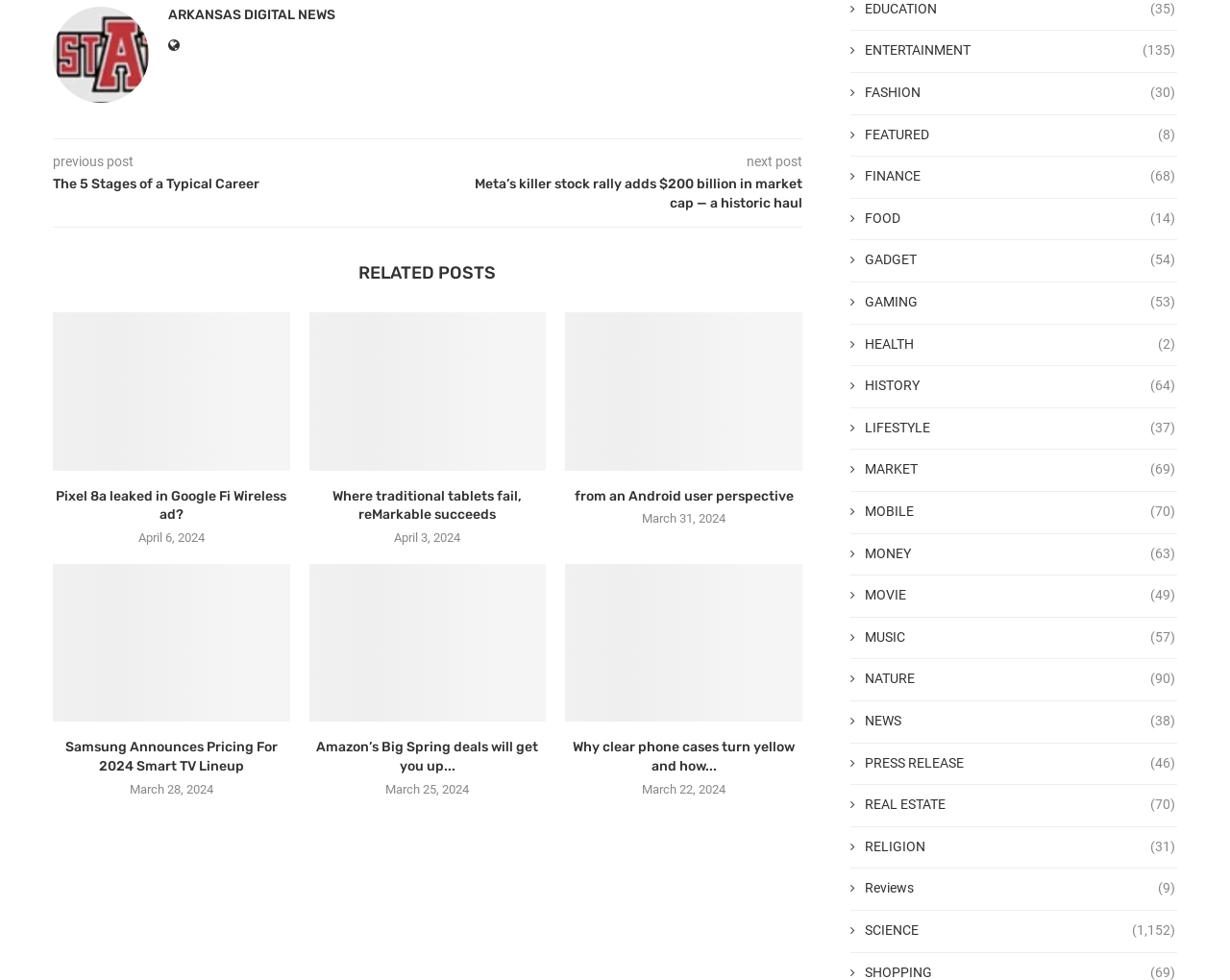What is the date of the oldest article on this webpage?
Answer the question with detailed information derived from the image.

I looked at the dates associated with each article and found the oldest one, which is 'March 22, 2024', based on its position and the dates of the surrounding articles.